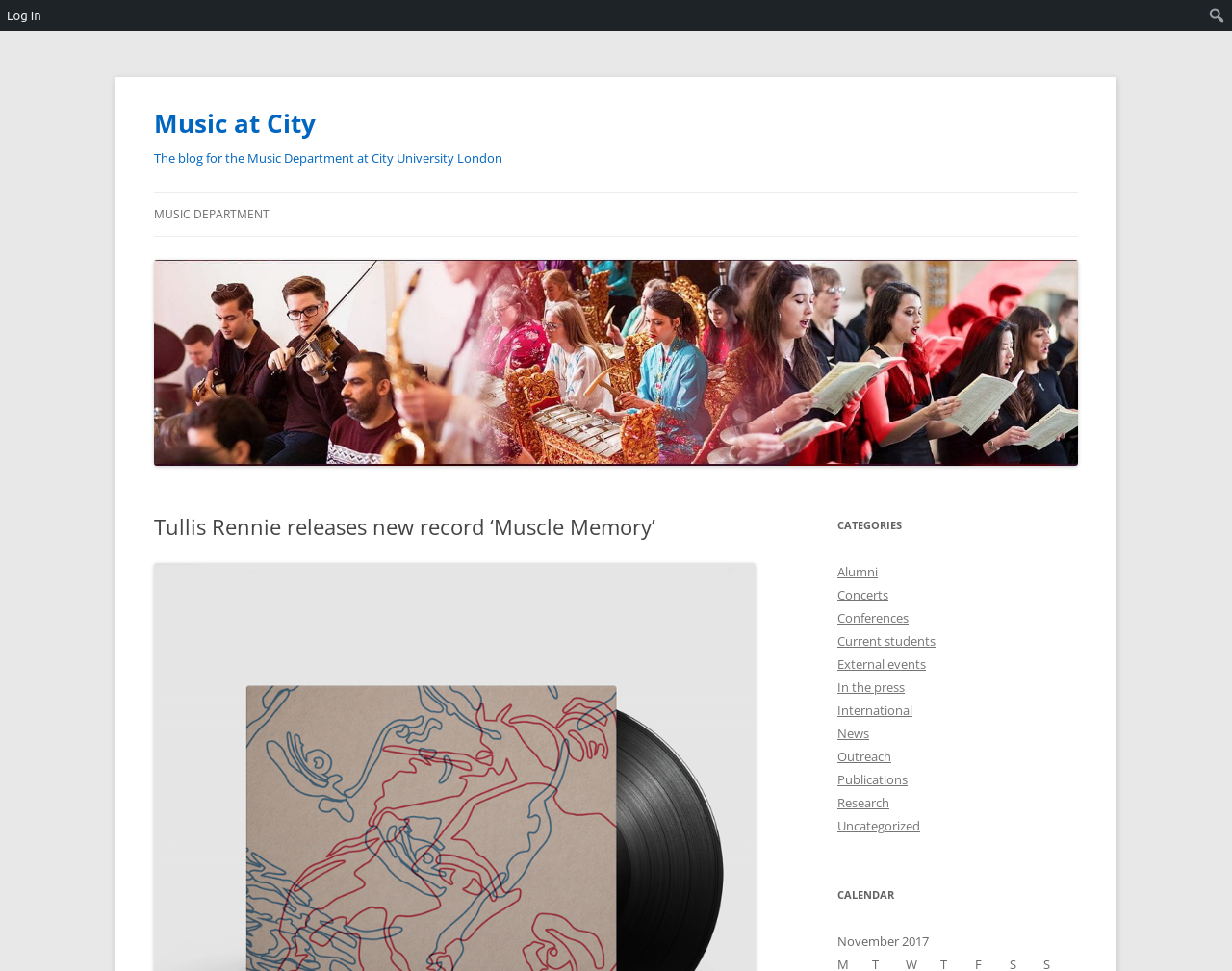Please provide the bounding box coordinates for the element that needs to be clicked to perform the following instruction: "view news". The coordinates should be given as four float numbers between 0 and 1, i.e., [left, top, right, bottom].

[0.68, 0.746, 0.705, 0.764]